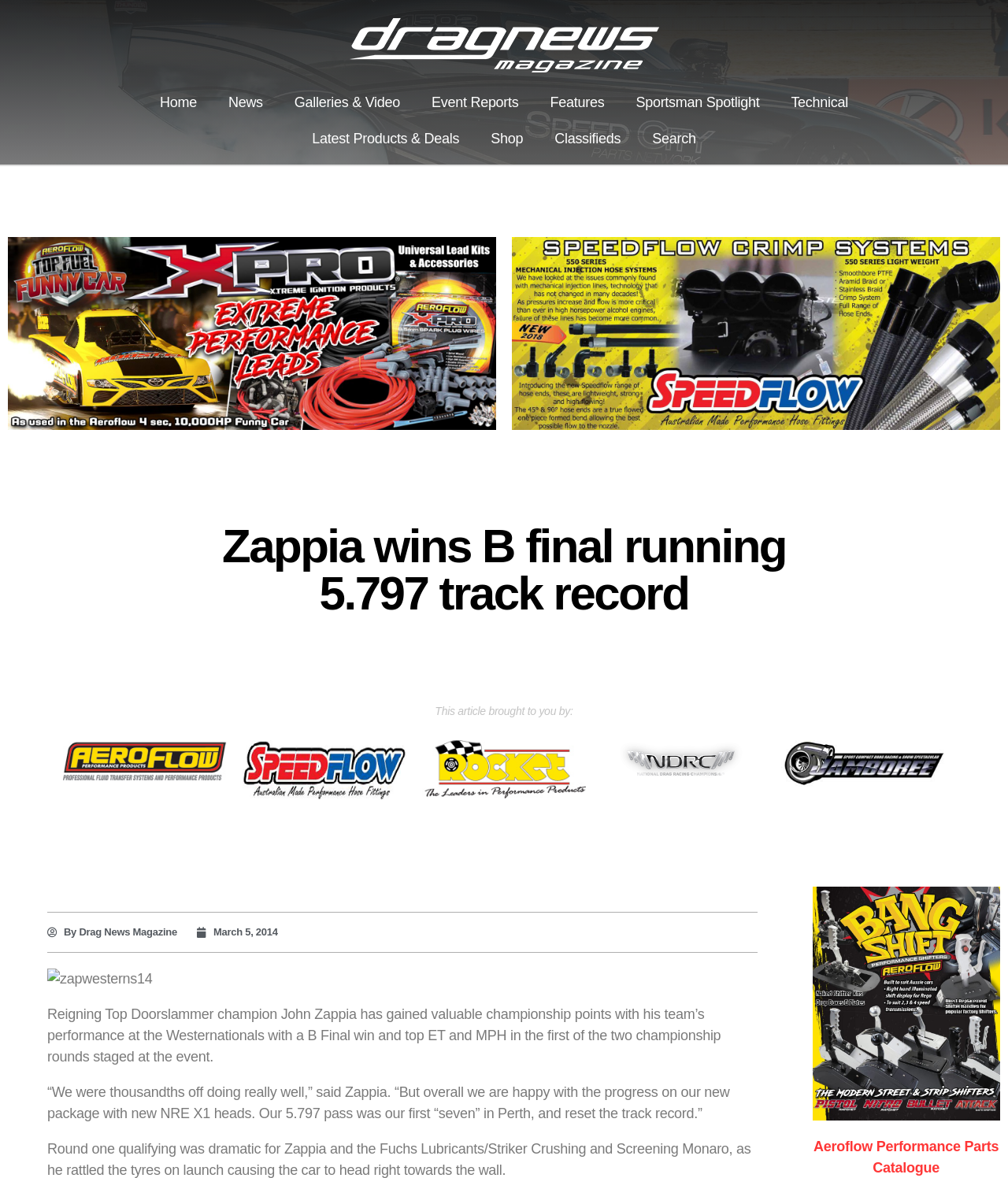Locate the bounding box coordinates of the region to be clicked to comply with the following instruction: "Read the article by Drag News Magazine". The coordinates must be four float numbers between 0 and 1, in the form [left, top, right, bottom].

[0.047, 0.785, 0.176, 0.798]